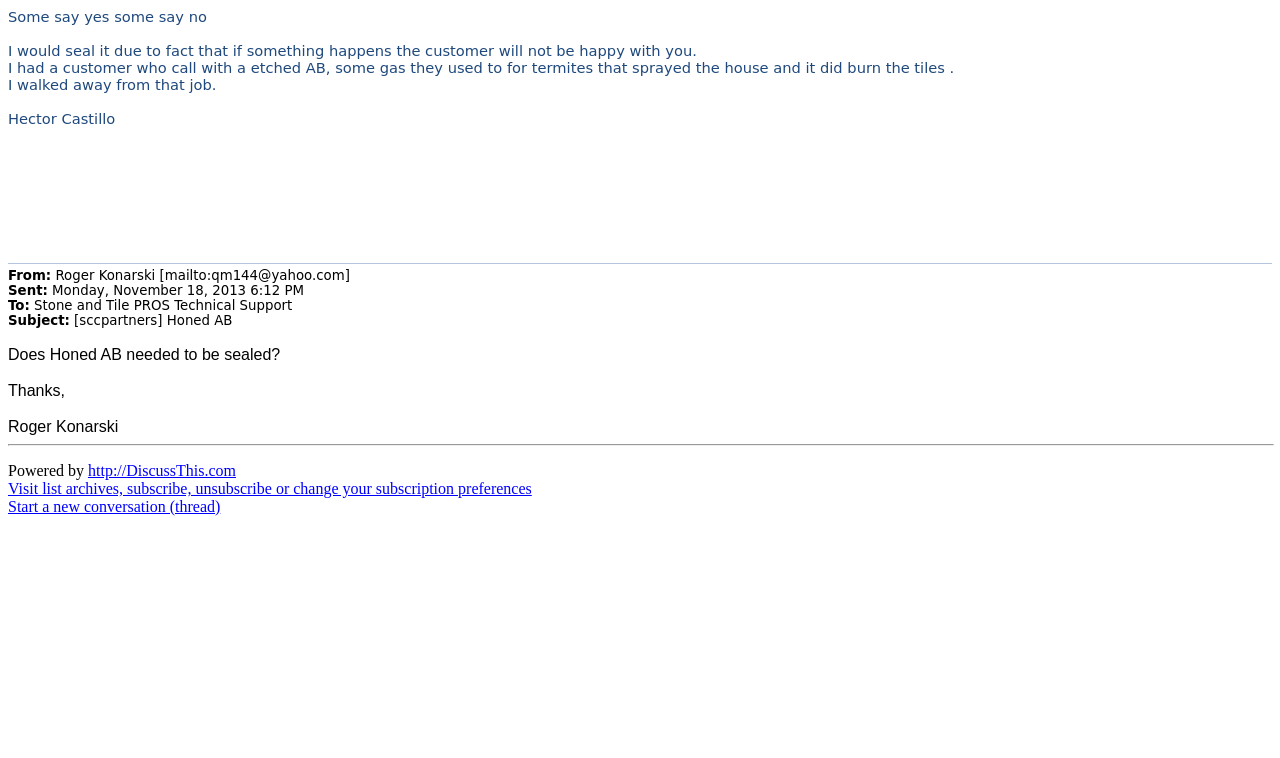Extract the bounding box for the UI element that matches this description: "http://DiscussThis.com".

[0.069, 0.609, 0.184, 0.632]